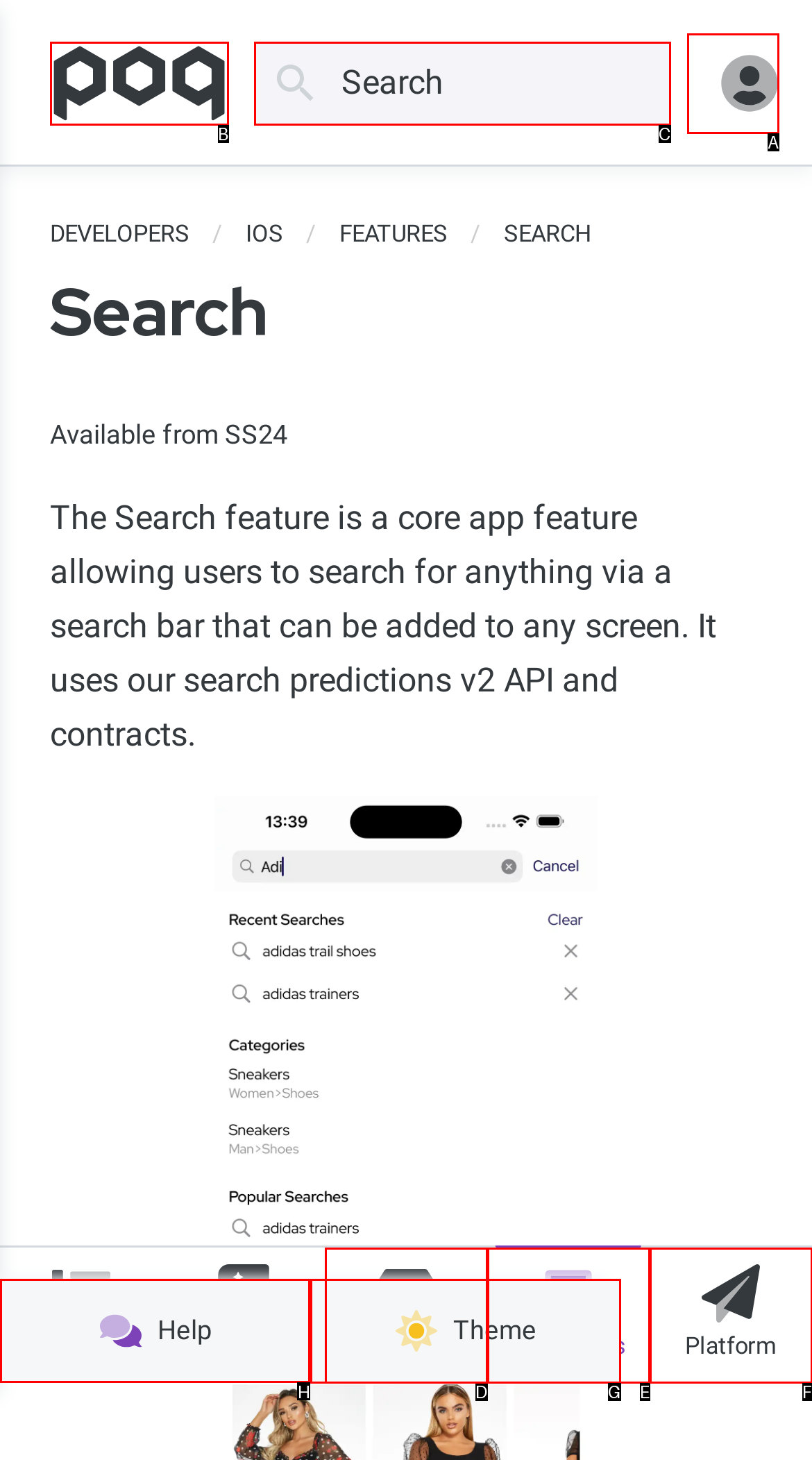Identify the correct UI element to click for this instruction: get help
Respond with the appropriate option's letter from the provided choices directly.

H